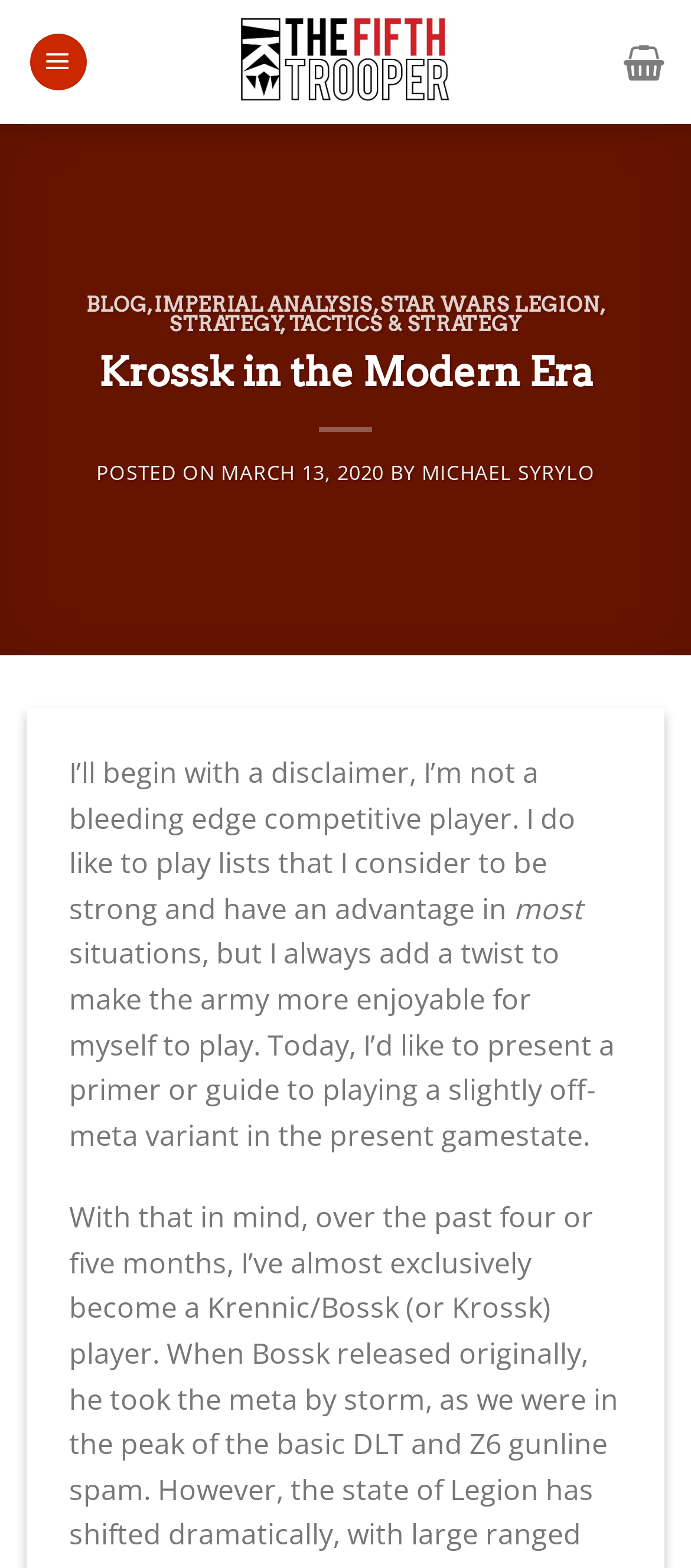Illustrate the webpage with a detailed description.

The webpage is a blog post titled "Krossk in the Modern Era" on a website called "The Fifth Trooper". At the top left, there is a link to the website's main page, accompanied by an image of the website's logo. Next to it, there is a menu link that, when expanded, reveals the main menu. On the top right, there is a link with an icon.

Below the title, there is a heading that lists the categories of the blog post, including "BLOG", "IMPERIAL ANALYSIS", "STAR WARS LEGION", "STRATEGY", and "TACTICS & STRATEGY". Each category is a separate link.

The main content of the blog post starts with a heading "Krossk in the Modern Era" followed by the post's metadata, including the date "MARCH 13, 2020" and the author's name "MICHAEL SYRYLO". The post's content is divided into paragraphs, with the first paragraph starting with a disclaimer about the author's playing style. The text continues to discuss the author's approach to playing a specific variant of the game, with a focus on making the game more enjoyable for themselves.